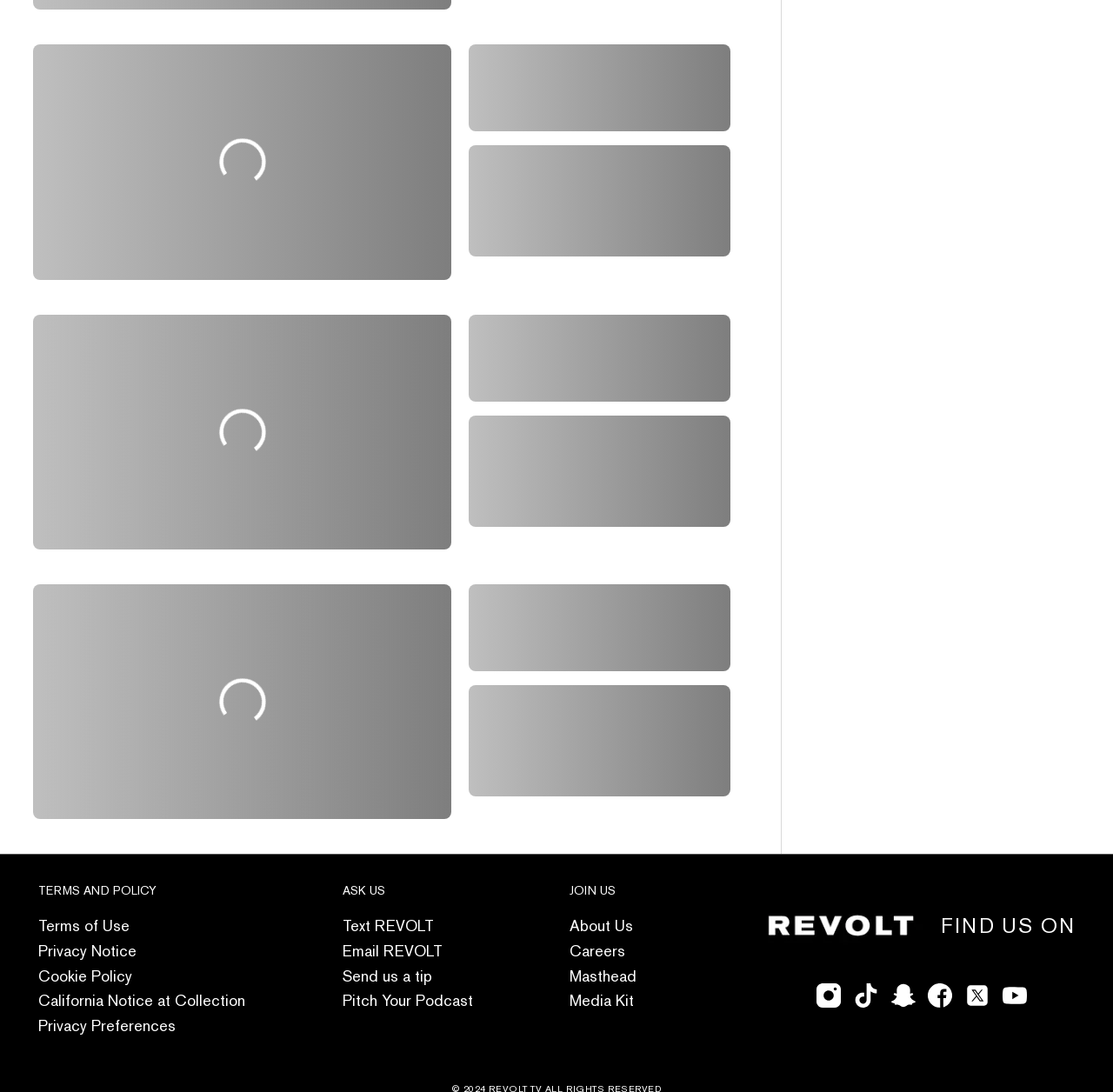Identify the bounding box coordinates for the UI element described as follows: "About Us". Ensure the coordinates are four float numbers between 0 and 1, formatted as [left, top, right, bottom].

[0.512, 0.838, 0.569, 0.857]